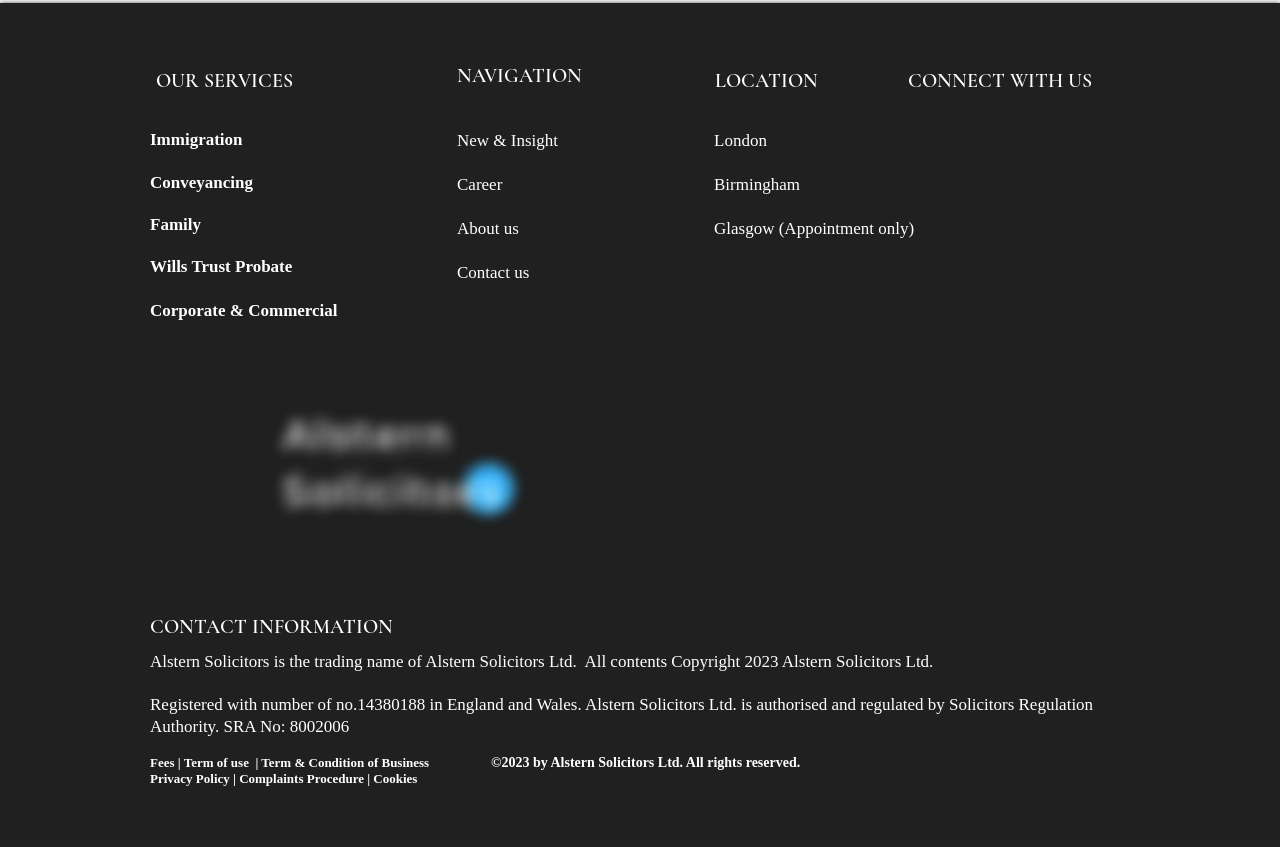How many social media platforms are listed?
Give a single word or phrase as your answer by examining the image.

3